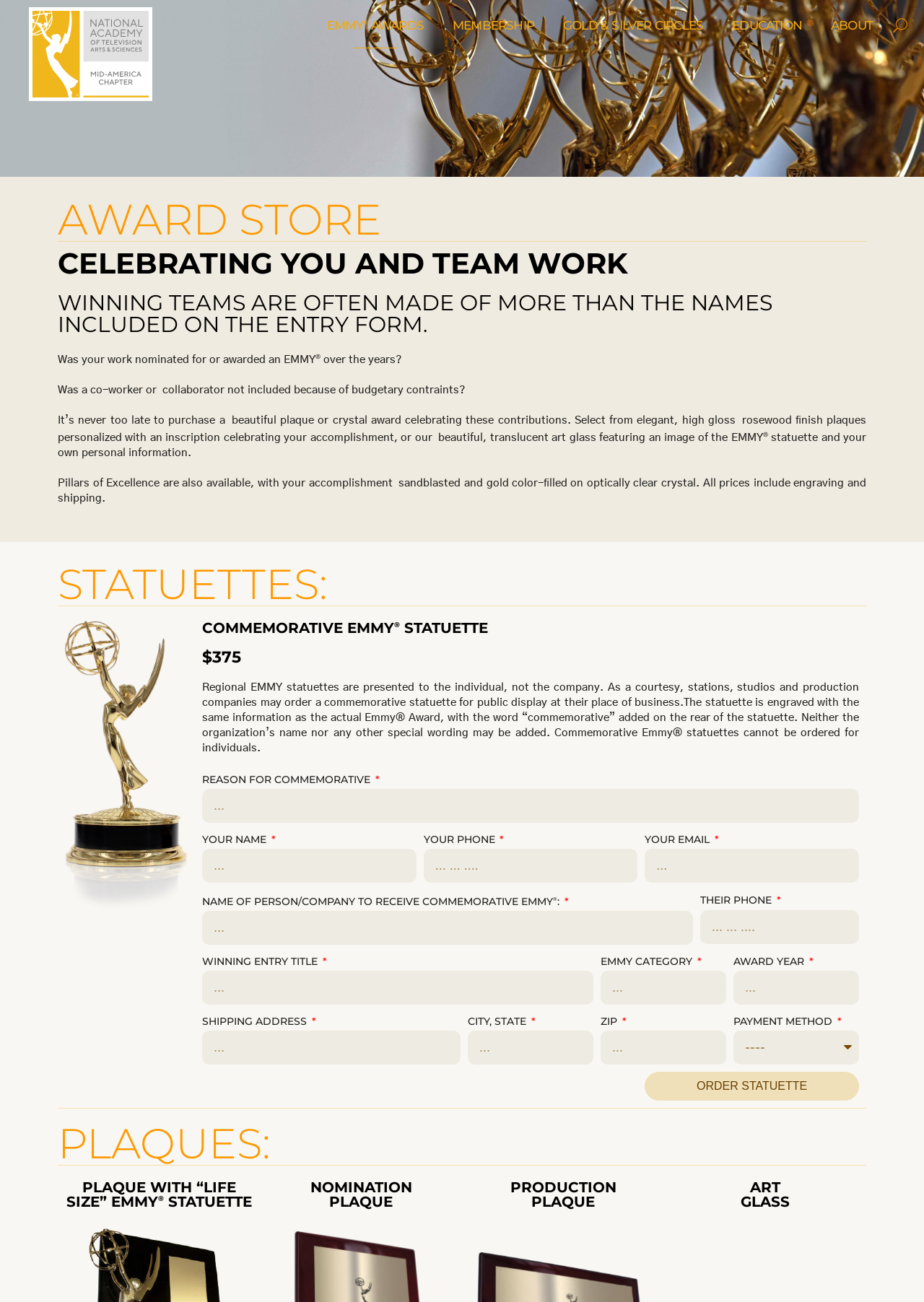Please specify the coordinates of the bounding box for the element that should be clicked to carry out this instruction: "Enter your name". The coordinates must be four float numbers between 0 and 1, formatted as [left, top, right, bottom].

[0.219, 0.652, 0.451, 0.678]